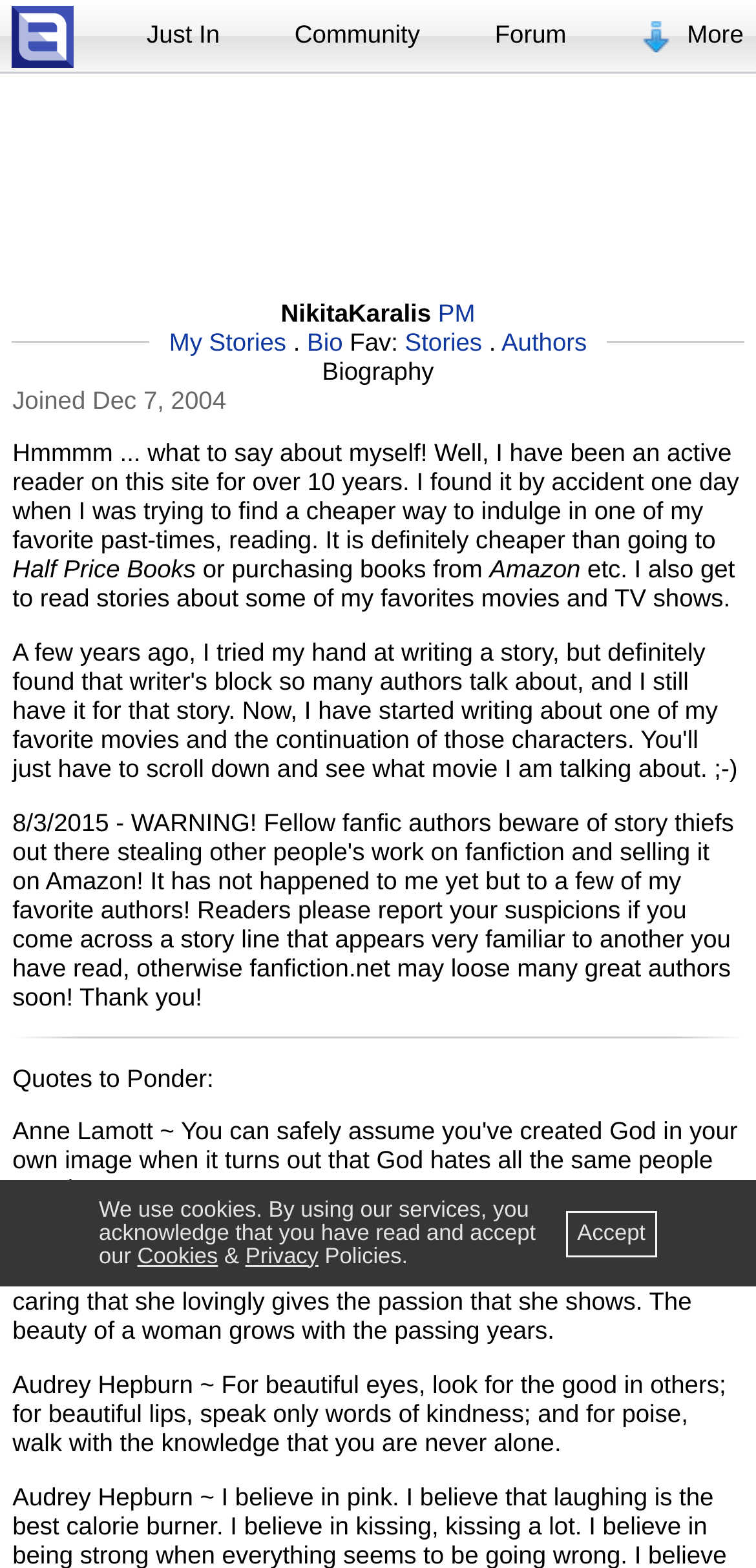Please reply with a single word or brief phrase to the question: 
What is the author's name?

NikitaKaralis